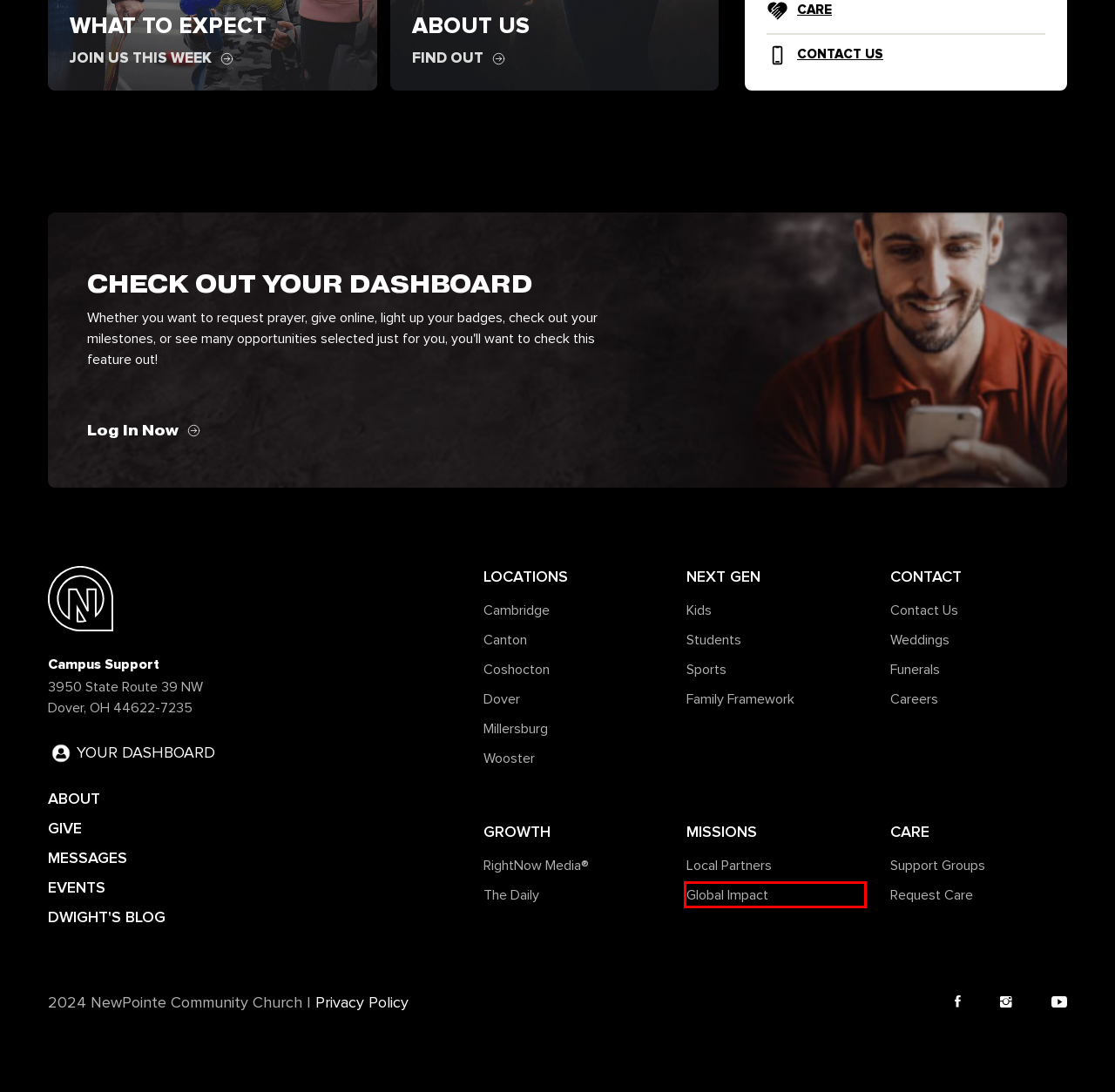You have a screenshot of a webpage with an element surrounded by a red bounding box. Choose the webpage description that best describes the new page after clicking the element inside the red bounding box. Here are the candidates:
A. Website Policies | NewPointe
B. Students | NewPointe
C. About Us | NewPointe
D. My Account | NewPointe
E. Care | NewPointe
F. Global Impact | NewPointe
G. Missions | NewPointe
H. Campus | NewPointe

F